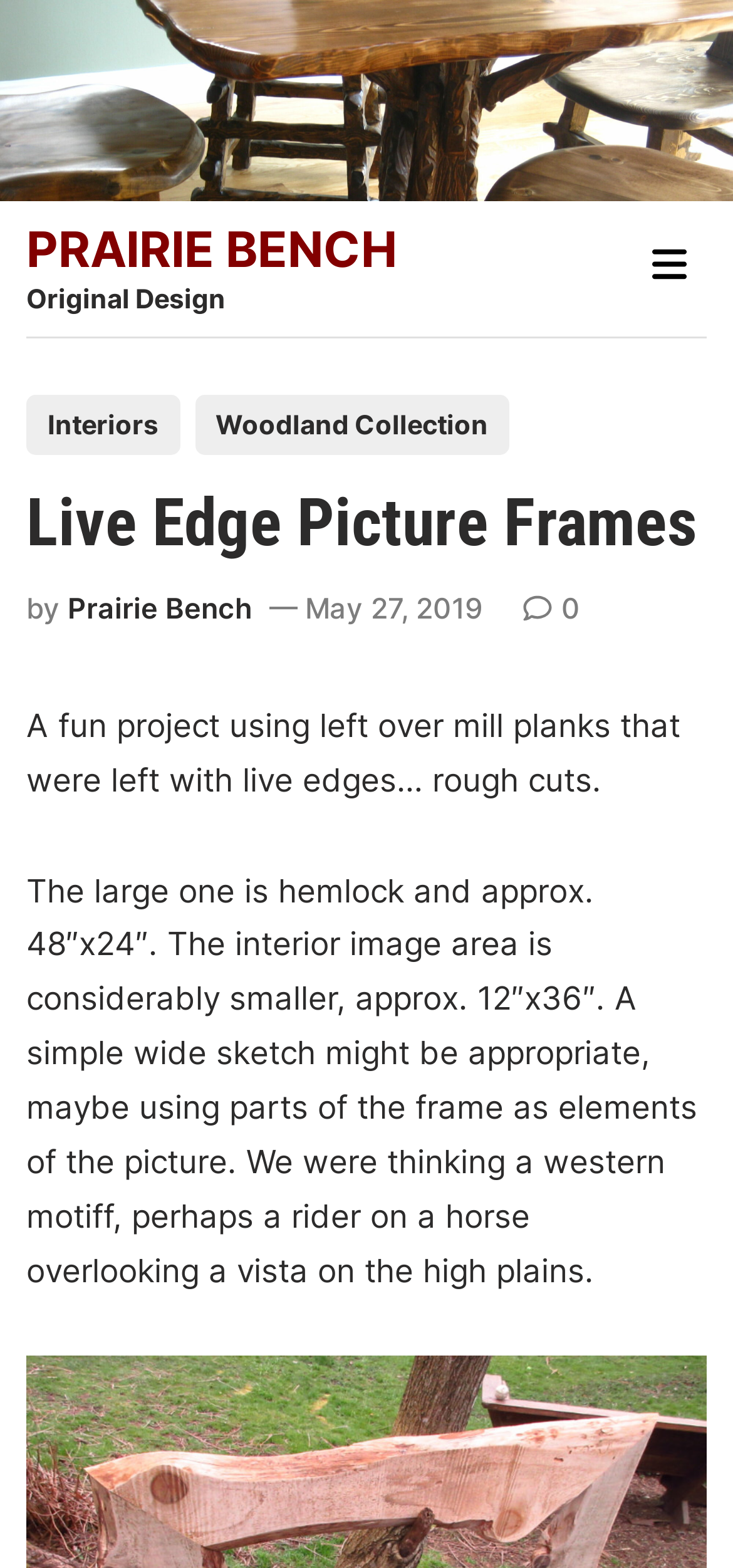Detail the webpage's structure and highlights in your description.

The webpage is about Live Edge Picture Frames, specifically the PRAIRIE BENCH design. At the top, there is a link to "PRAIRIE BENCH" and a static text "Original Design" positioned next to it. On the right side of the top section, there is a "Main Menu" button.

Below the top section, there is a header with the title "Live Edge Picture Frames" followed by the text "by Prairie Bench" and a link to the date "May 27, 2019". There are also links to "Interiors" and "Woodland Collection" on the left side of this section.

The main content of the webpage is a descriptive text about a fun project using leftover mill planks with live edges. The text is divided into two paragraphs, with the first one describing the project and the second one providing more details about the picture frame, including its size and a suggested western motif for the image.

There are no images on the page, but the text provides a vivid description of the project and the picture frame. Overall, the webpage has a simple and clean layout, with clear headings and concise text.